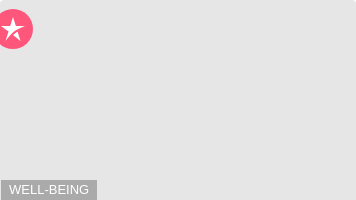What is the theme of the content section?
Kindly offer a detailed explanation using the data available in the image.

The question asks about the theme of the content section that this image is a part of. The caption suggests that the image 'fits seamlessly into the broader theme of well-being', which implies that the theme of the content section is related to well-being, health, self-care, or holistic lifestyles.